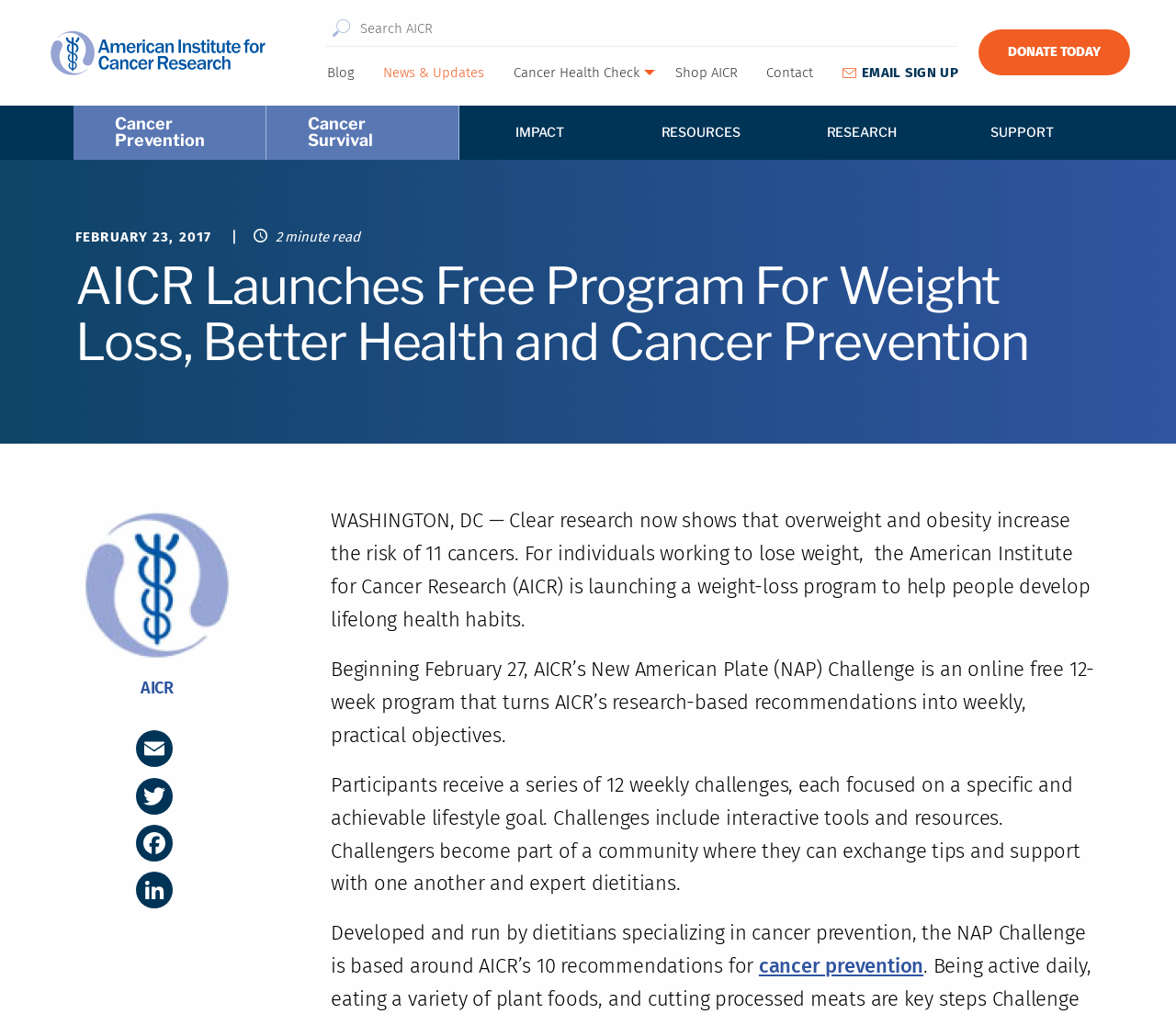What is the purpose of the 'Search for:' field?
Could you please answer the question thoroughly and with as much detail as possible?

The 'Search for:' field is a search box that allows users to search for specific content on the website. It is located at the top-right corner of the webpage.